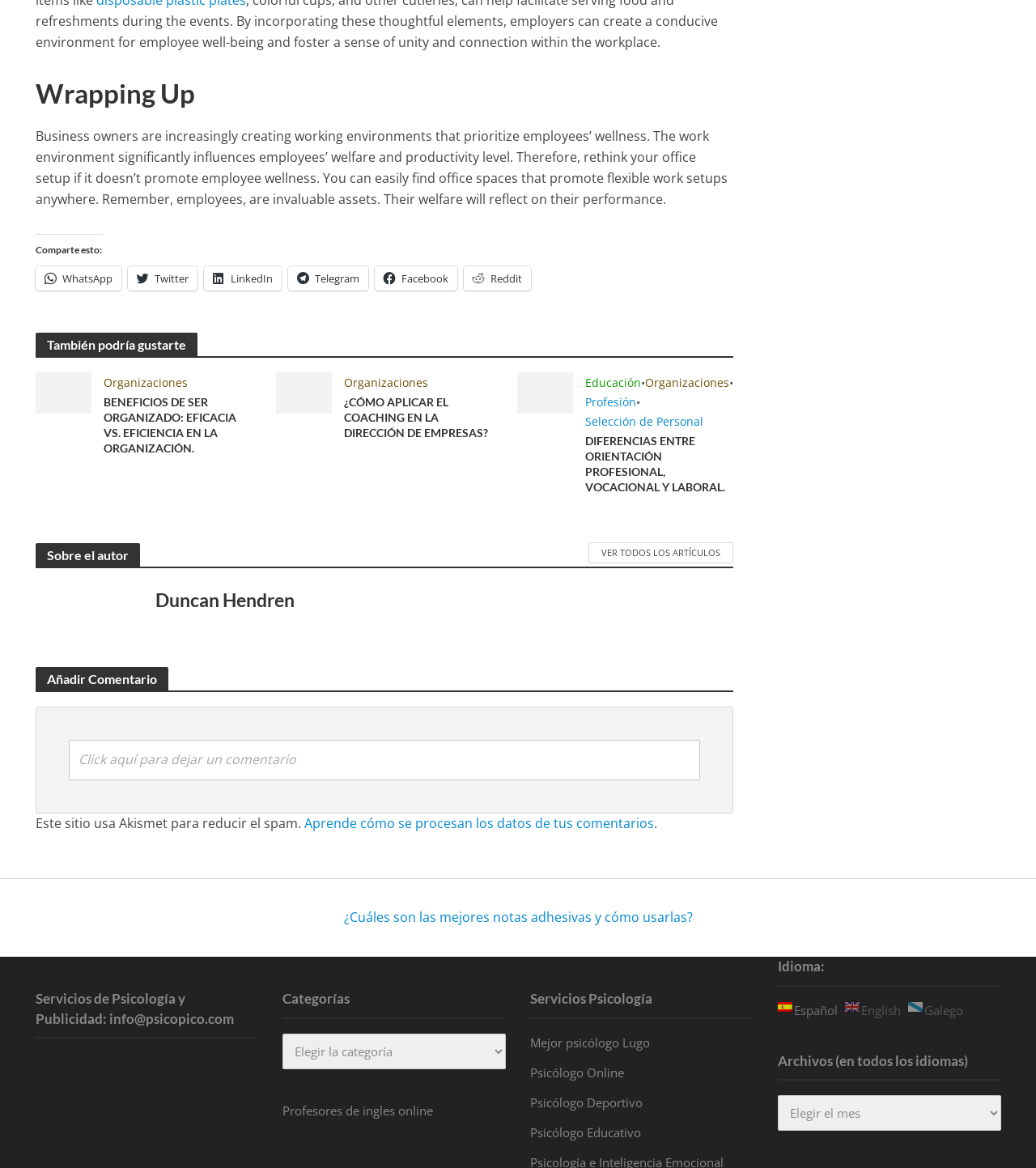Can you find the bounding box coordinates of the area I should click to execute the following instruction: "Learn how comment data is processed"?

[0.293, 0.697, 0.631, 0.712]